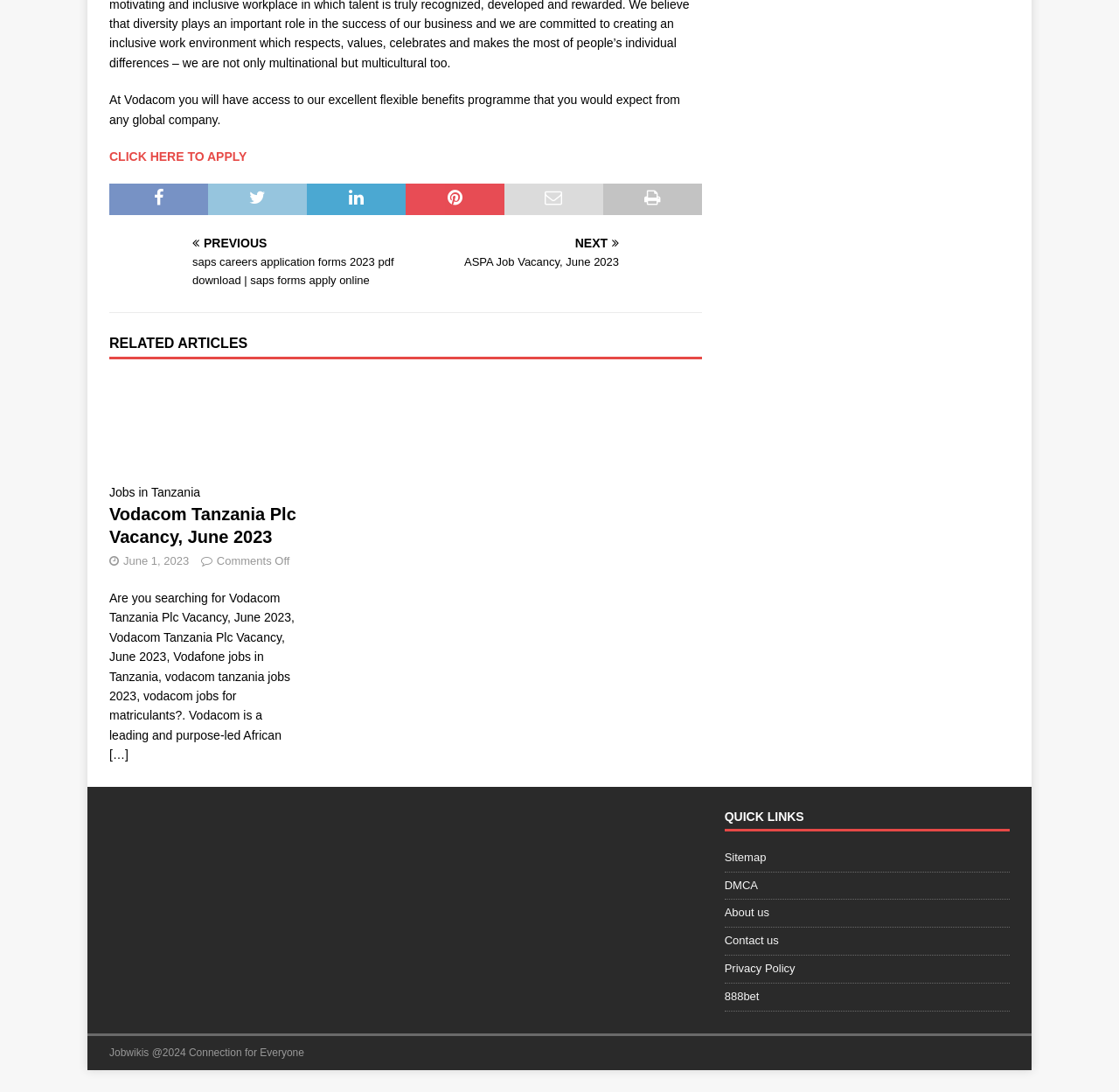What is the purpose of the link 'CLICK HERE TO APPLY'?
Give a one-word or short-phrase answer derived from the screenshot.

To apply for a job